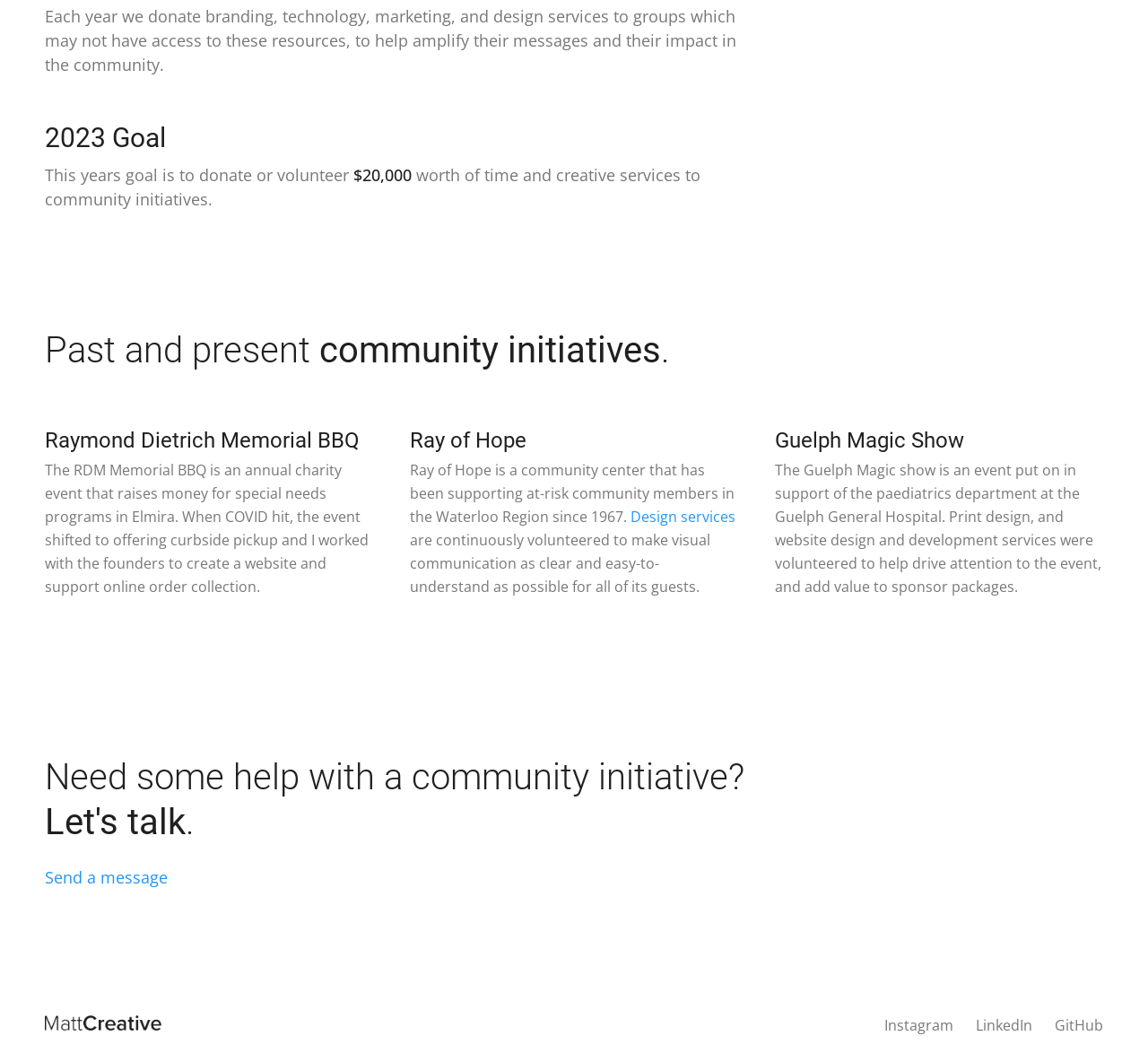Based on the element description: "LinkedIn", identify the UI element and provide its bounding box coordinates. Use four float numbers between 0 and 1, [left, top, right, bottom].

[0.85, 0.956, 0.899, 0.975]